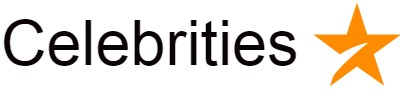What is the purpose of the visual element?
Please elaborate on the answer to the question with detailed information.

The visual element, comprising the word 'Celebrities' and the orange star, serves as a captivating header for the section, which suggests that its purpose is to capture the attention of visitors interested in the latest news and stories related to famous individuals.